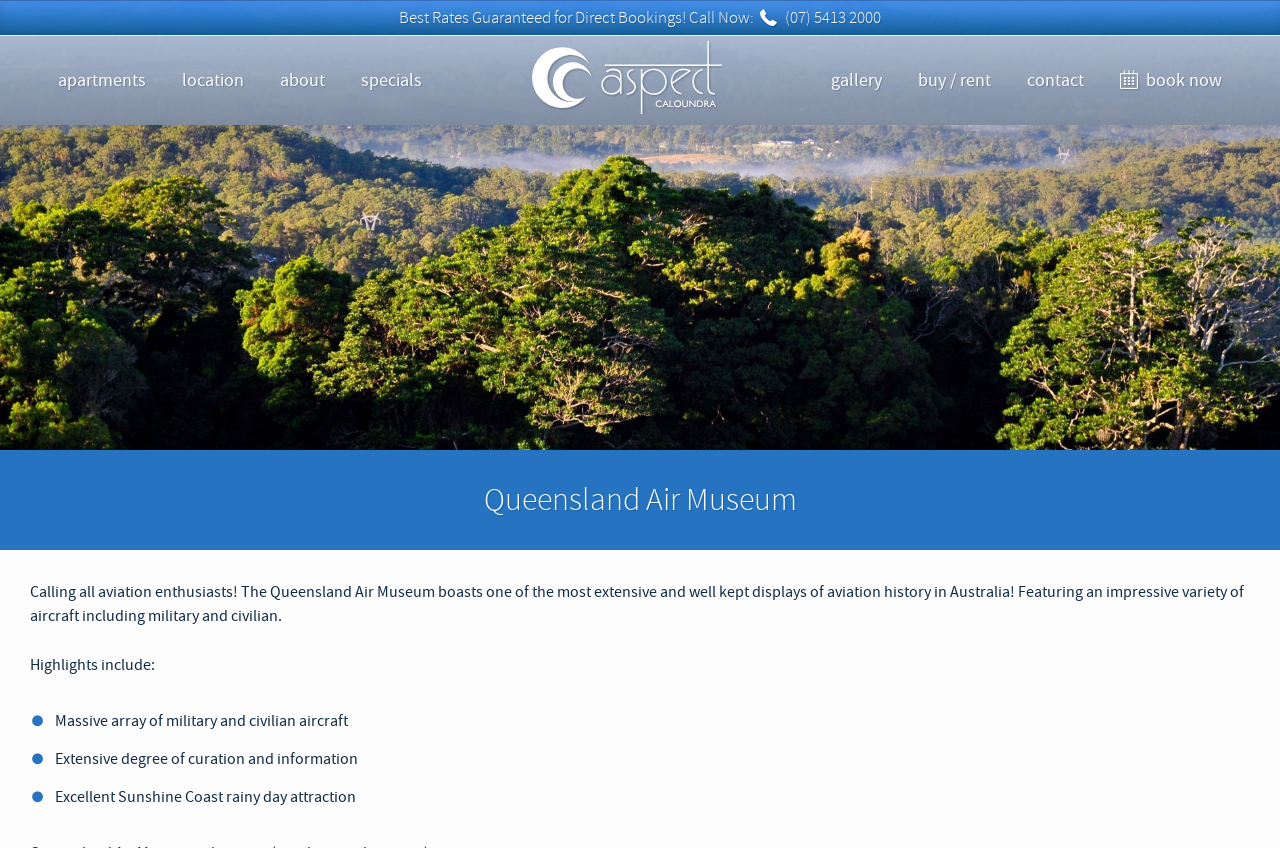Using the information in the image, could you please answer the following question in detail:
What can visitors do on the webpage?

The webpage has a 'book now' link, which suggests that visitors can make a booking or reservation for the museum or its facilities through the webpage.